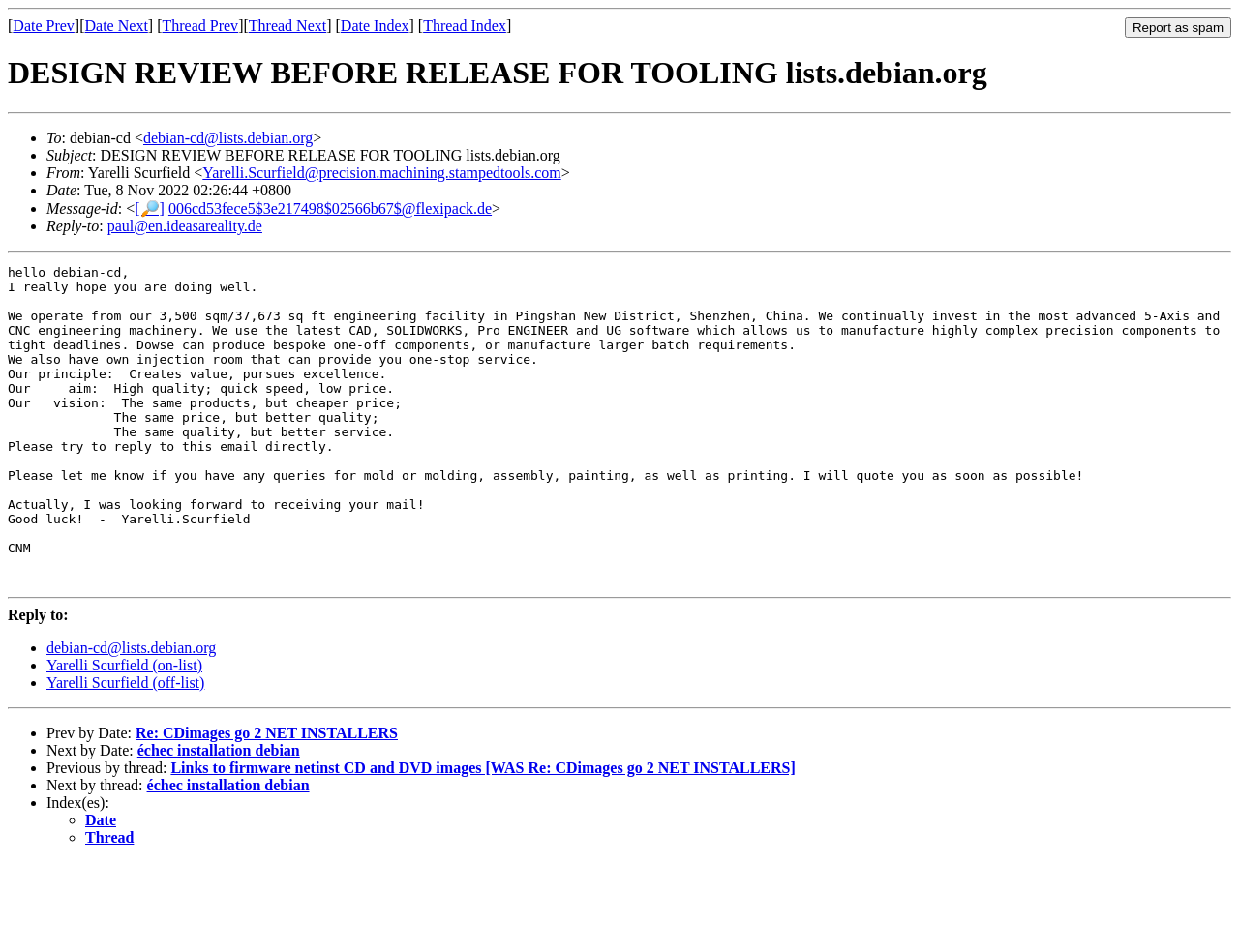Based on the element description, predict the bounding box coordinates (top-left x, top-left y, bottom-right x, bottom-right y) for the UI element in the screenshot: échec installation debian

[0.111, 0.779, 0.242, 0.797]